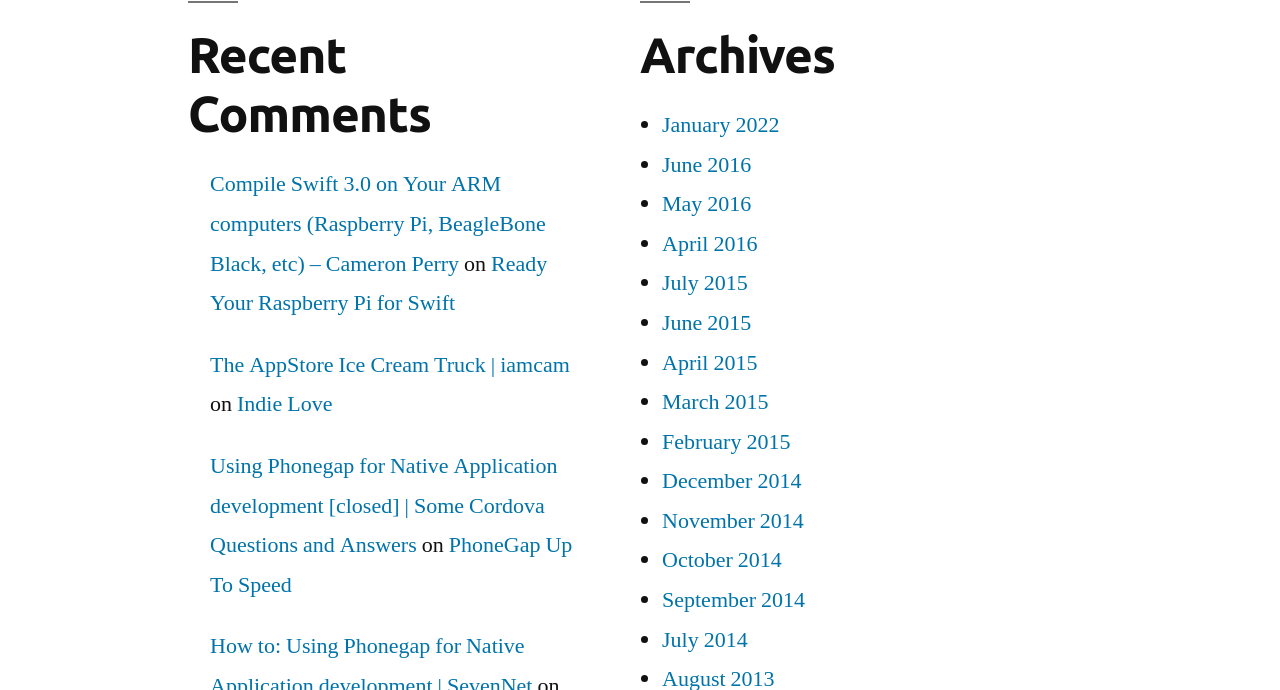Use a single word or phrase to respond to the question:
How many articles are there on the webpage?

3